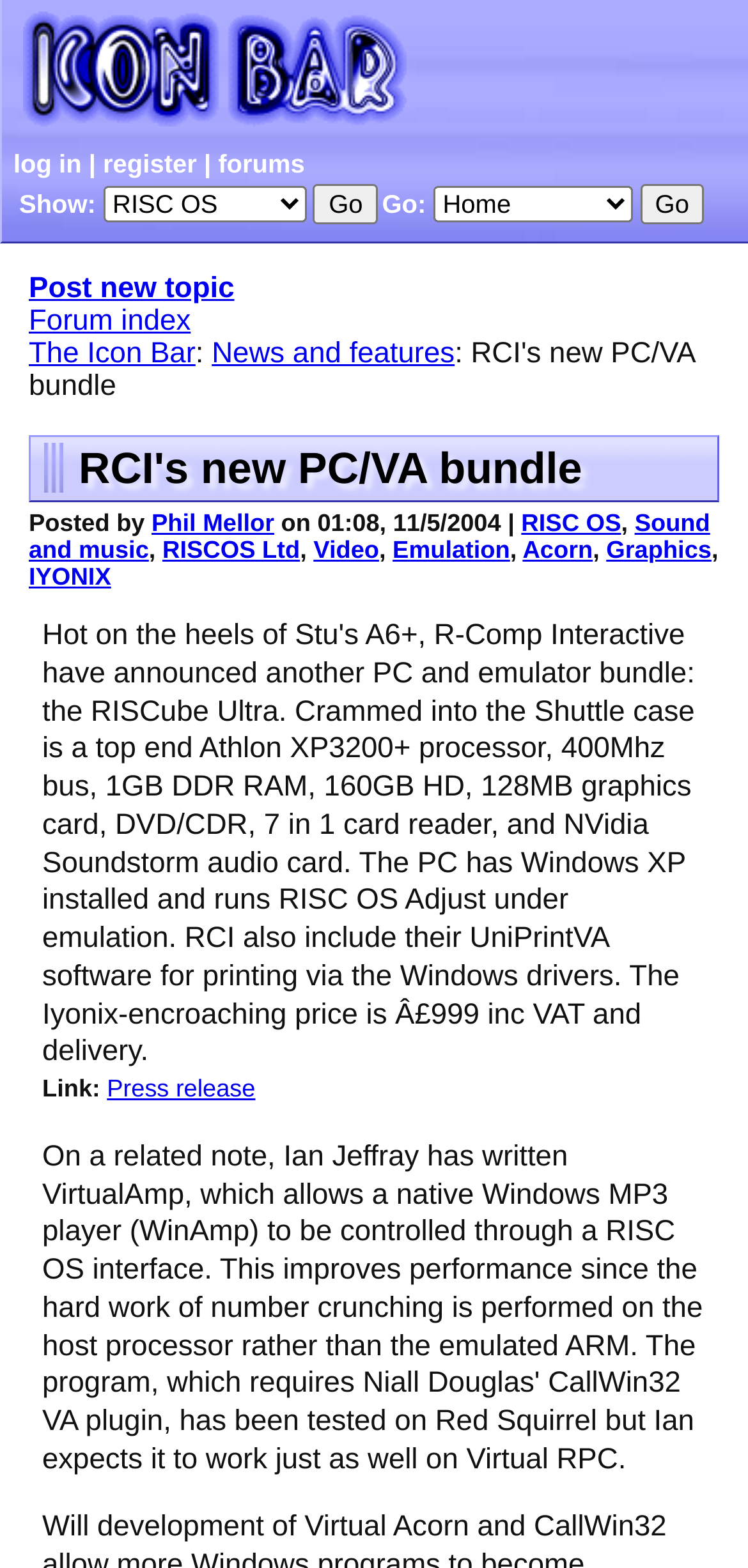Please find the bounding box coordinates of the clickable region needed to complete the following instruction: "Watch the 450 / 250 Press Conference – 2023 Anaheim 1 SX". The bounding box coordinates must consist of four float numbers between 0 and 1, i.e., [left, top, right, bottom].

None